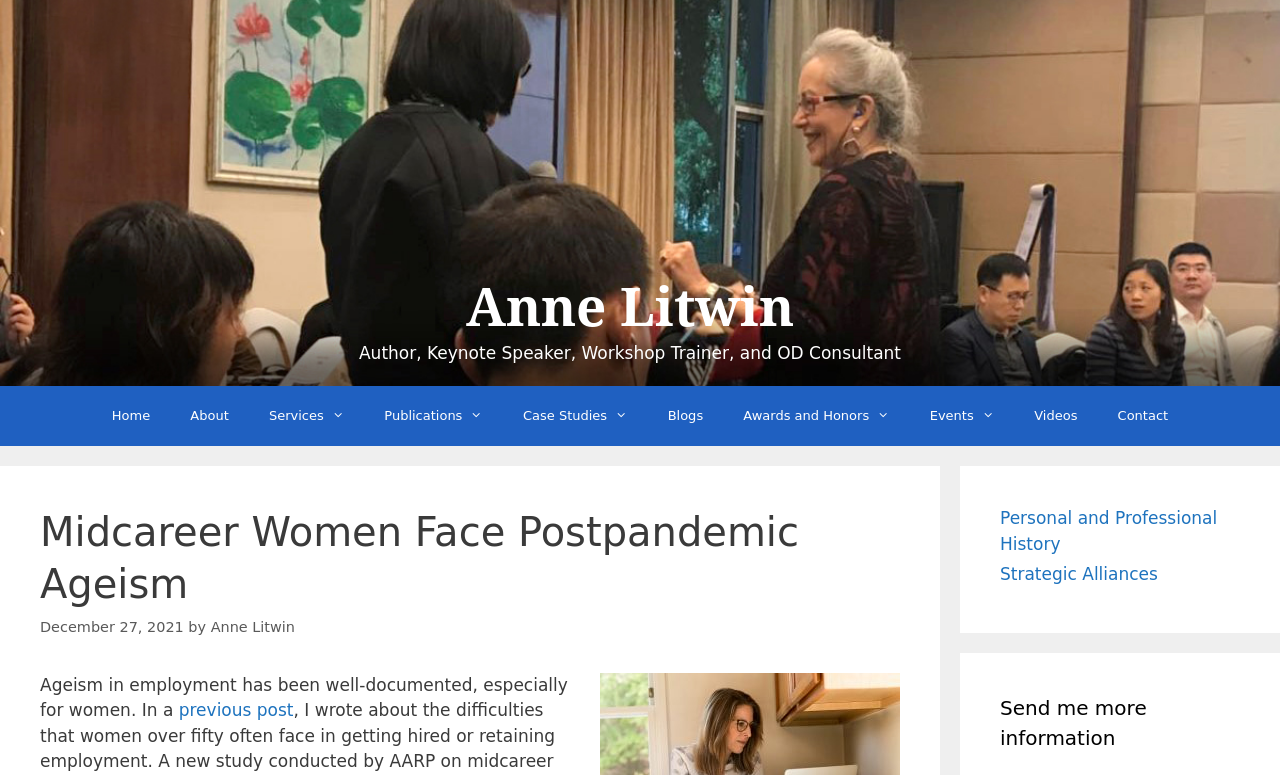Identify the bounding box coordinates for the region to click in order to carry out this instruction: "go to home page". Provide the coordinates using four float numbers between 0 and 1, formatted as [left, top, right, bottom].

[0.072, 0.498, 0.133, 0.576]